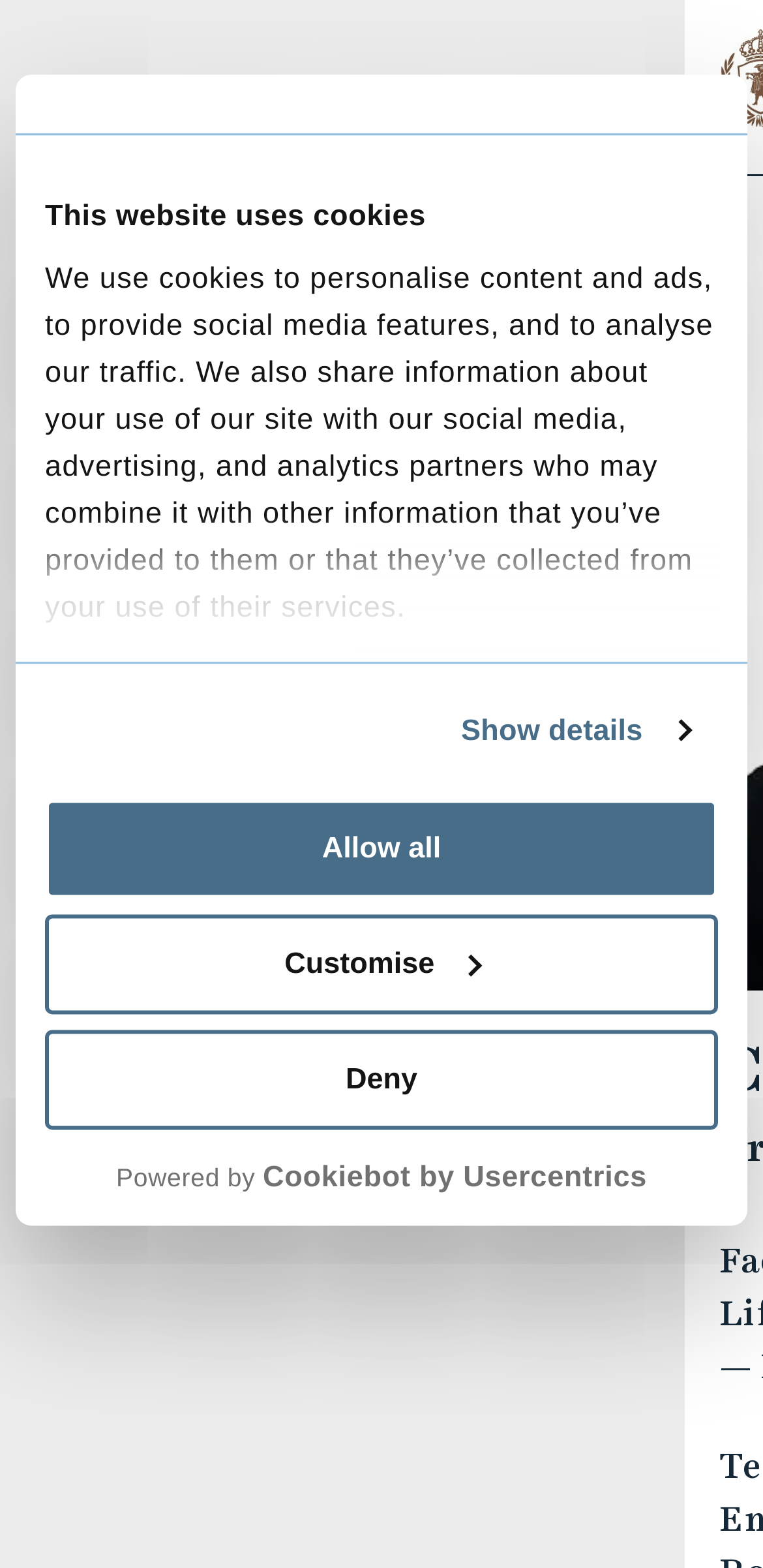How many links are there in the cookie consent dialog?
Provide a one-word or short-phrase answer based on the image.

2